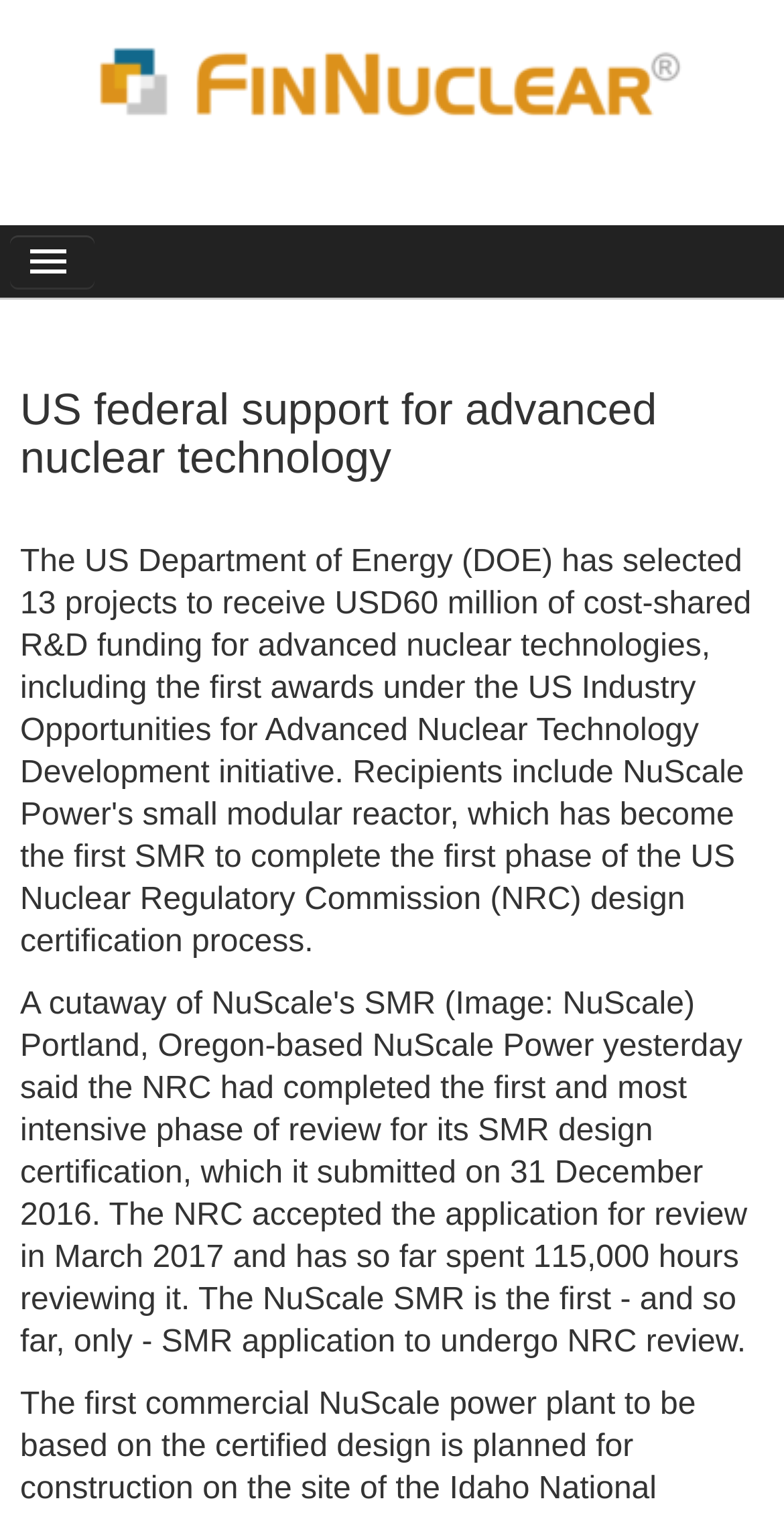Determine the bounding box of the UI component based on this description: "Leave well enough alone". The bounding box coordinates should be four float values between 0 and 1, i.e., [left, top, right, bottom].

None